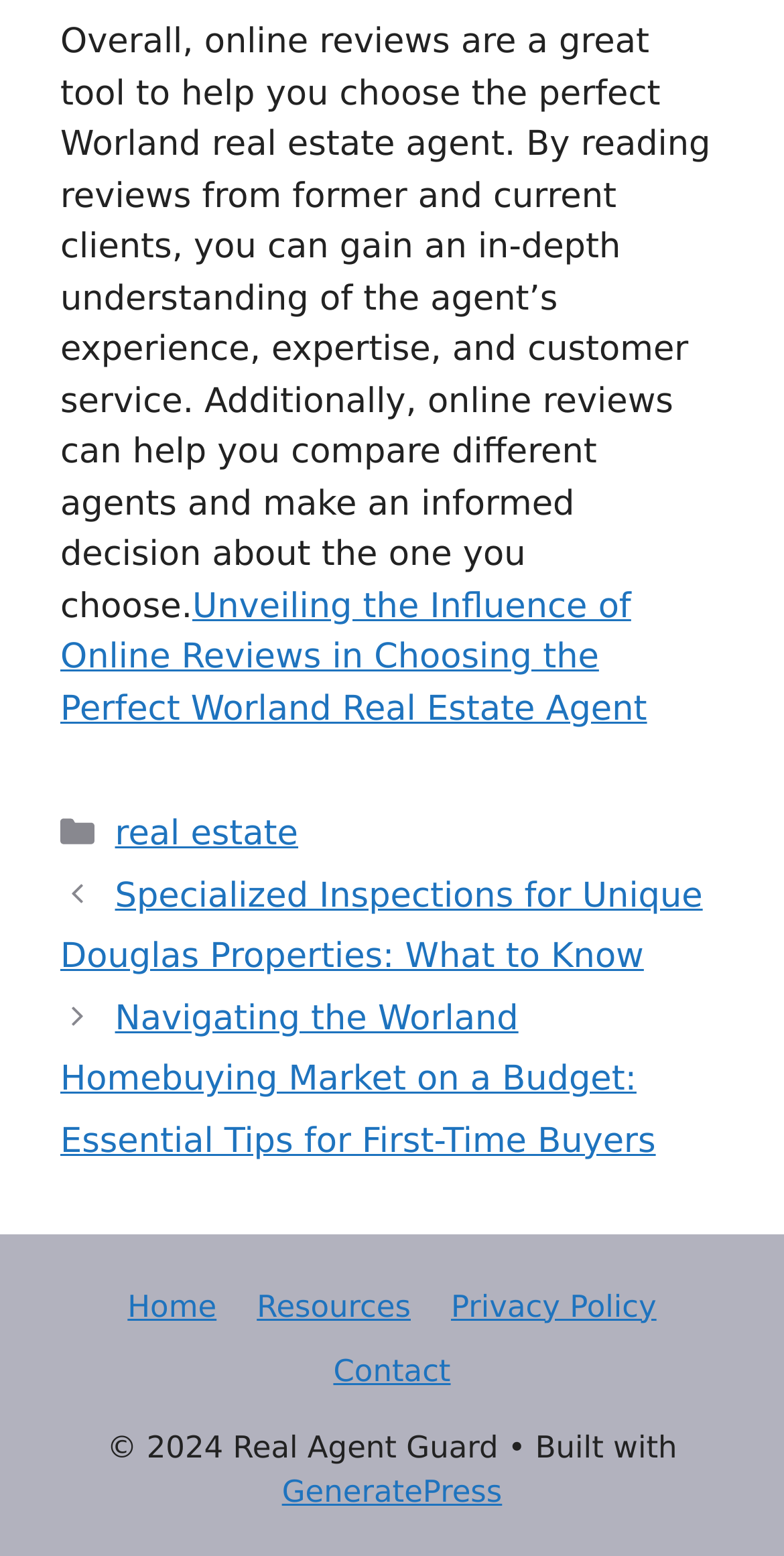Identify the bounding box of the HTML element described here: "real estate". Provide the coordinates as four float numbers between 0 and 1: [left, top, right, bottom].

[0.147, 0.523, 0.38, 0.549]